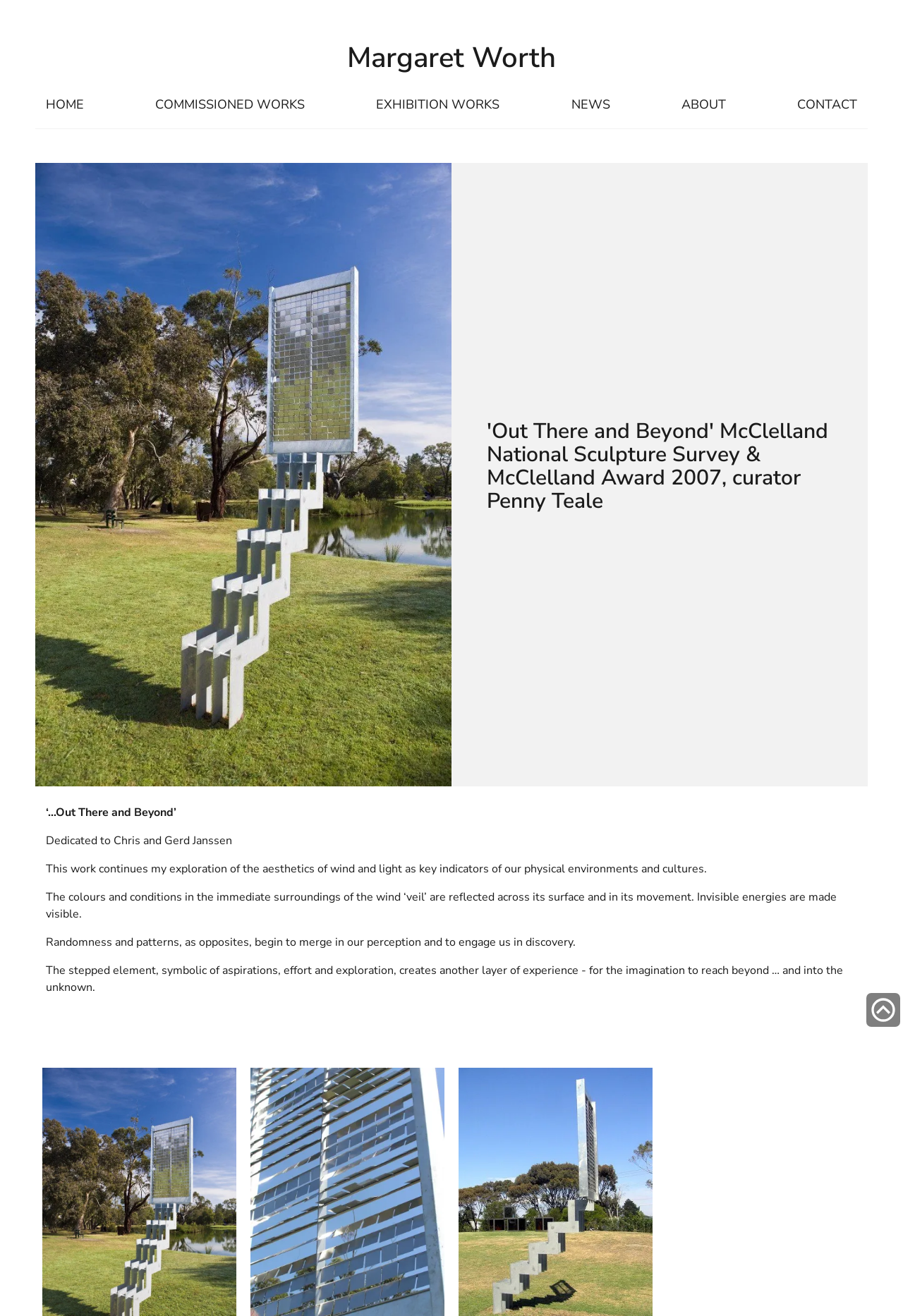What is the purpose of the stepped element in the sculpture?
Please provide a detailed answer to the question.

I found the answer by reading the StaticText 'The stepped element, symbolic of aspirations, effort and exploration, creates another layer of experience - for the imagination to reach beyond … and into the unknown.' which explains the purpose of the stepped element.